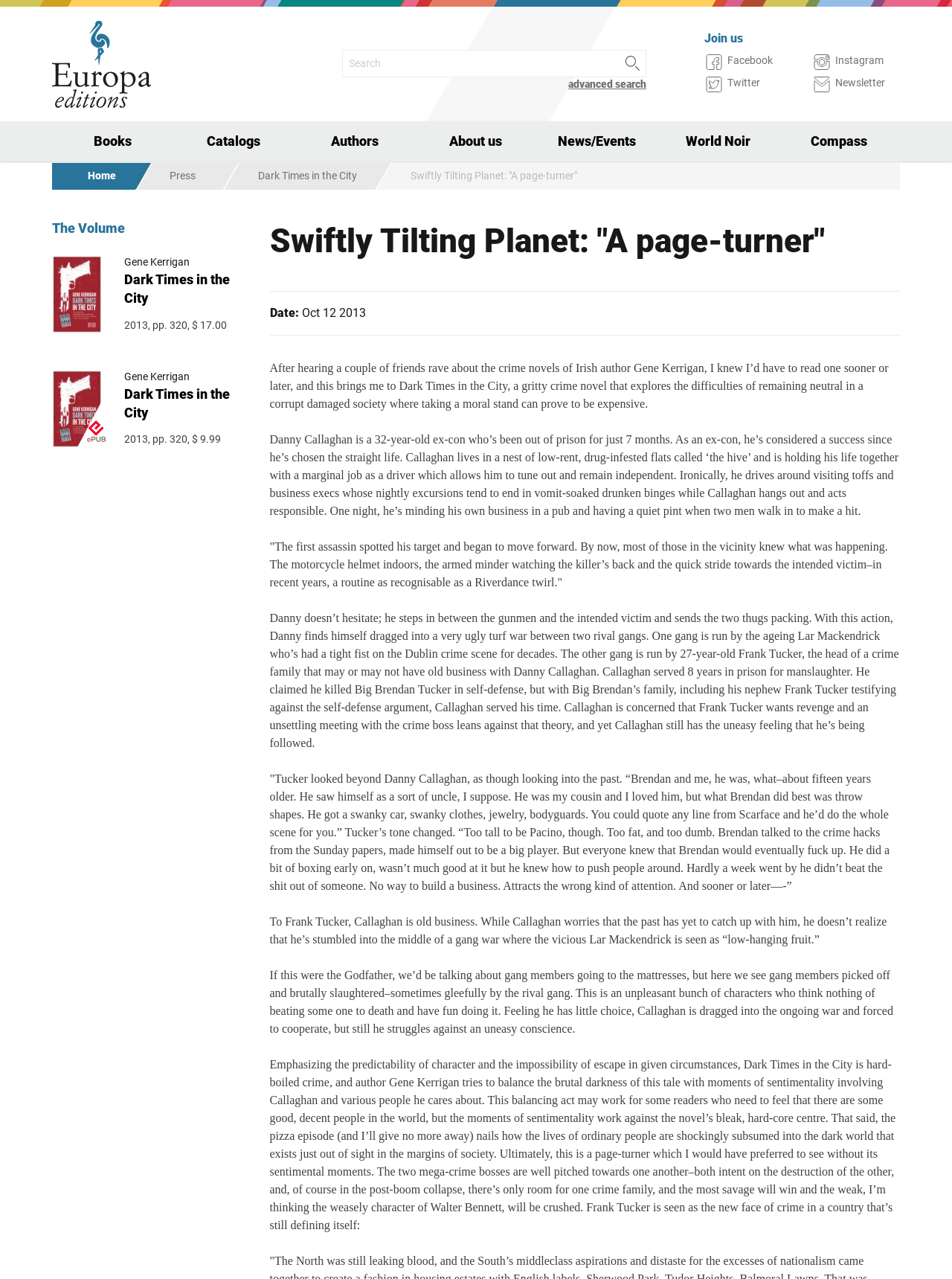Please locate the clickable area by providing the bounding box coordinates to follow this instruction: "View Dark Times in the City book details".

[0.131, 0.212, 0.242, 0.239]